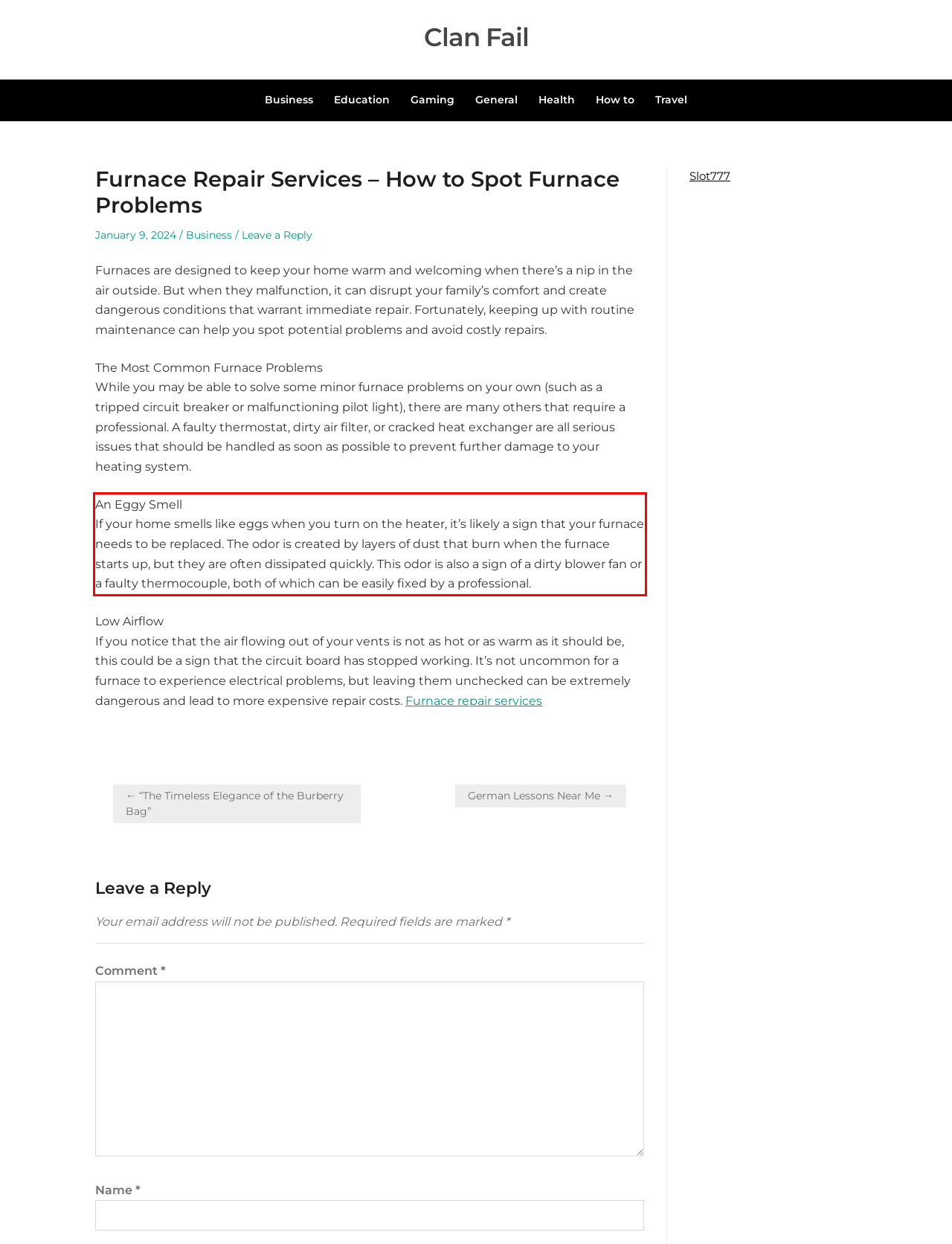Please perform OCR on the text content within the red bounding box that is highlighted in the provided webpage screenshot.

An Eggy Smell If your home smells like eggs when you turn on the heater, it’s likely a sign that your furnace needs to be replaced. The odor is created by layers of dust that burn when the furnace starts up, but they are often dissipated quickly. This odor is also a sign of a dirty blower fan or a faulty thermocouple, both of which can be easily fixed by a professional.